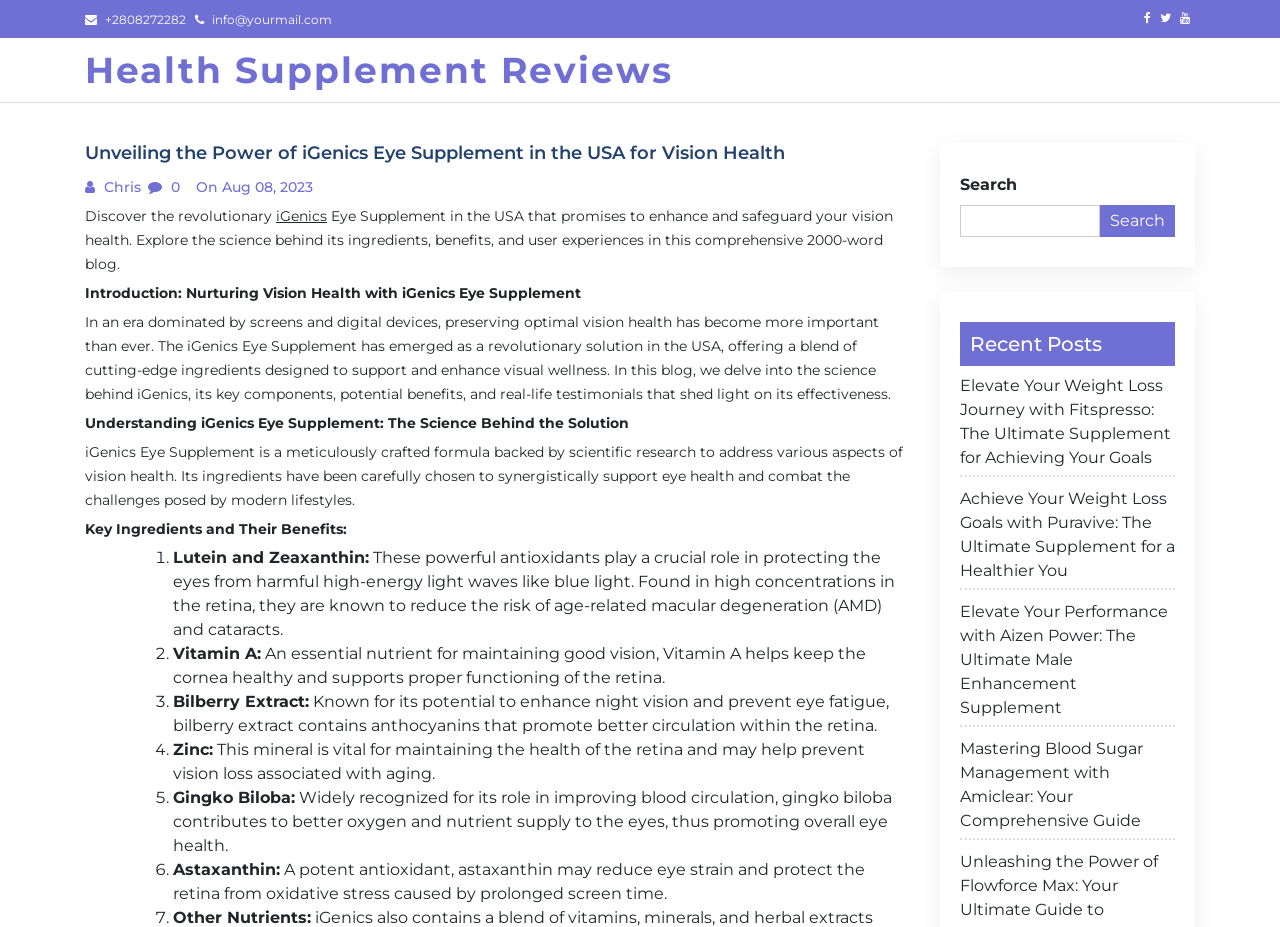What is the purpose of iGenics Eye Supplement?
Provide a well-explained and detailed answer to the question.

According to the webpage, the iGenics Eye Supplement is designed to support and enhance visual wellness, and its ingredients have been carefully chosen to synergistically support eye health and combat the challenges posed by modern lifestyles.